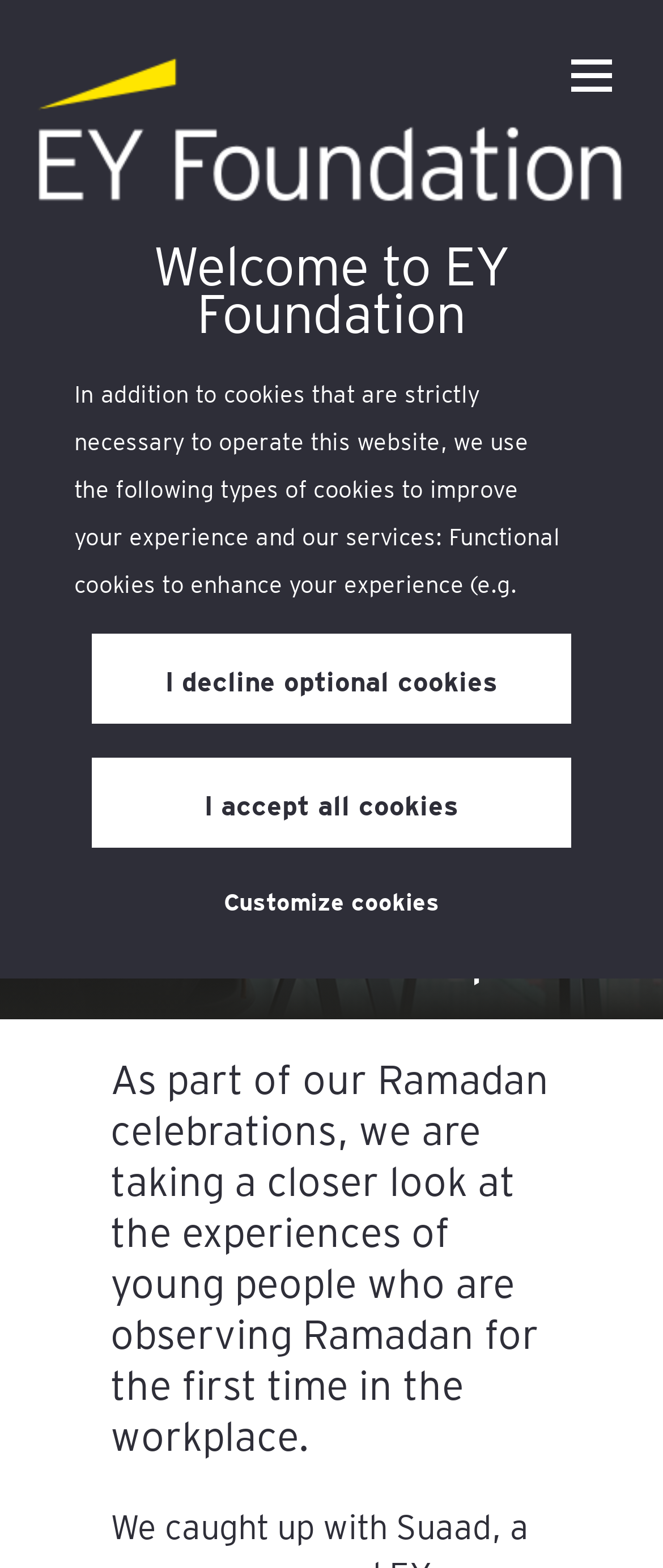Please answer the following question using a single word or phrase: 
What is the logo at the top left?

EY logo